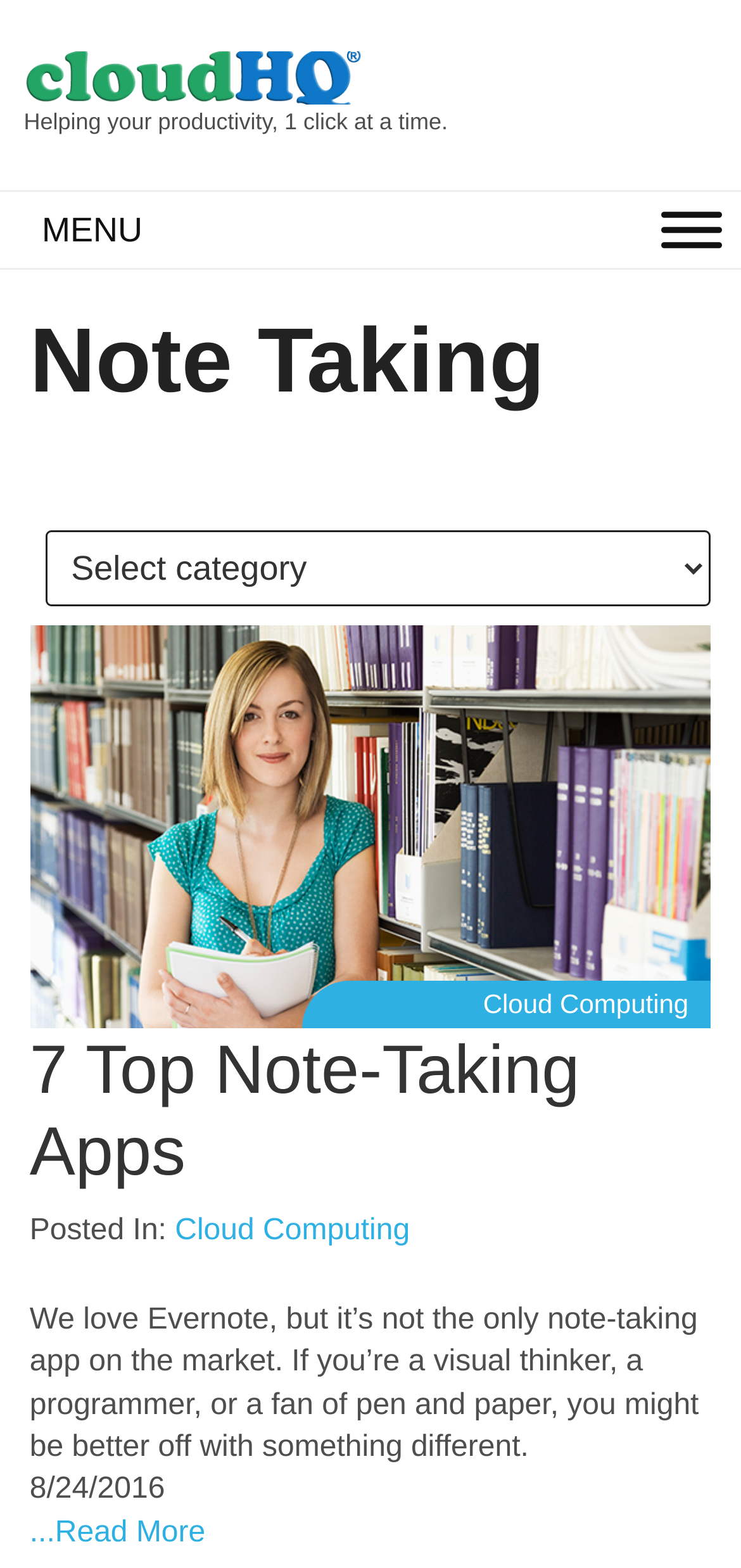Identify the bounding box for the described UI element: "Call".

None